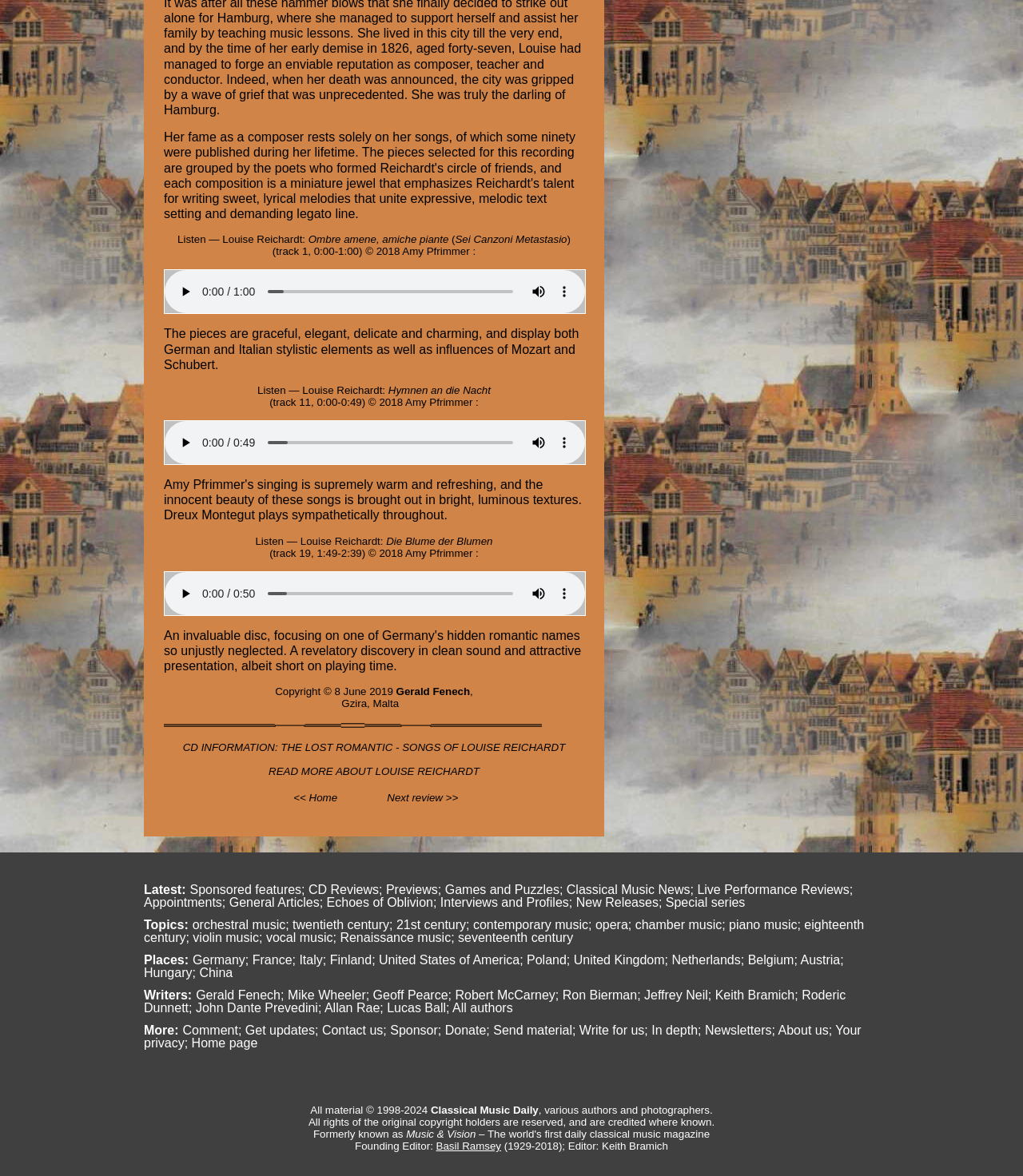Please find the bounding box coordinates of the clickable region needed to complete the following instruction: "read more about Louise Reichardt". The bounding box coordinates must consist of four float numbers between 0 and 1, i.e., [left, top, right, bottom].

[0.263, 0.65, 0.469, 0.661]